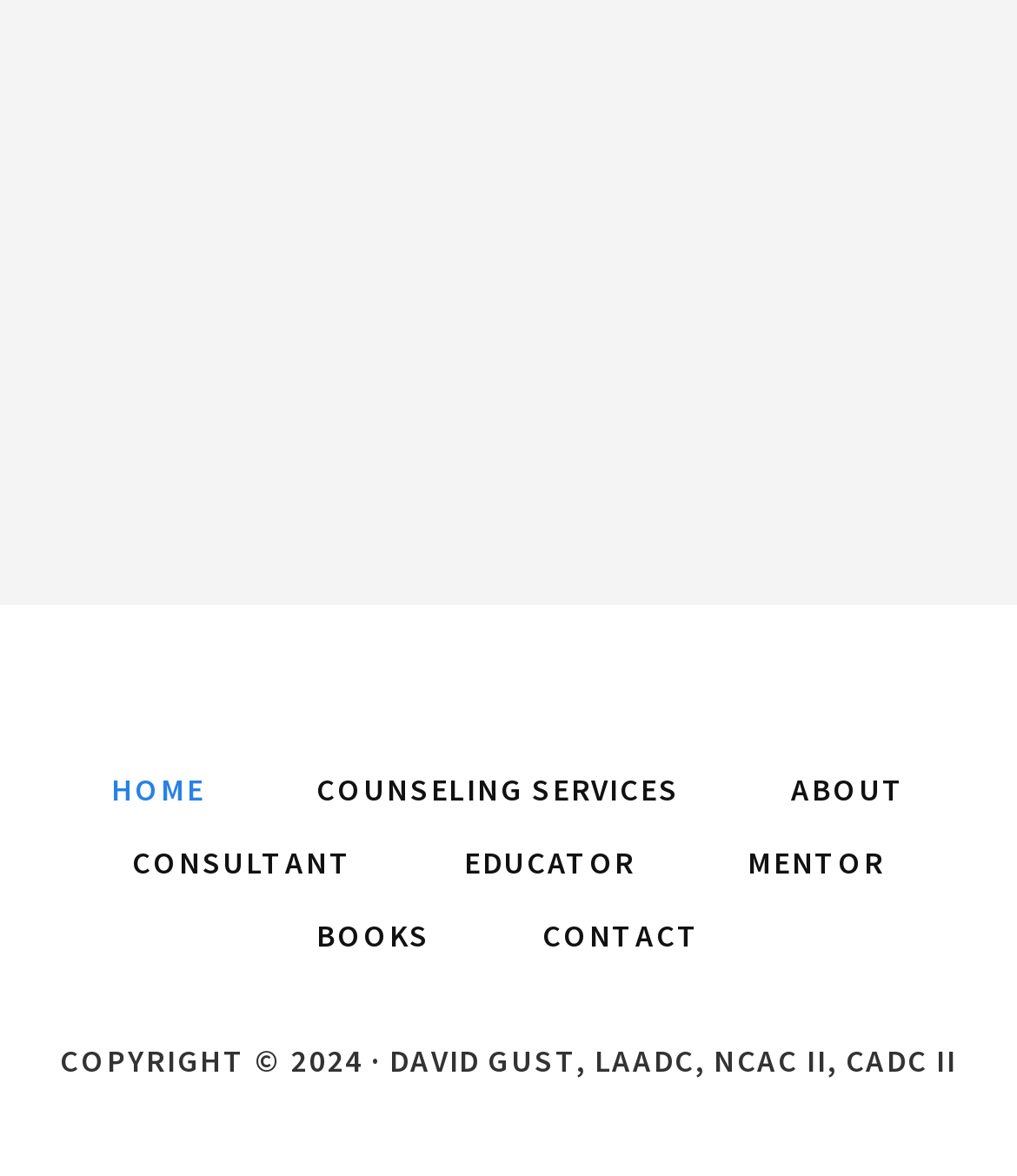Respond with a single word or phrase to the following question: What is the copyright information at the bottom of the page?

COPYRIGHT © 2024 · DAVID GUST, LAADC, NCAC II, CADC II